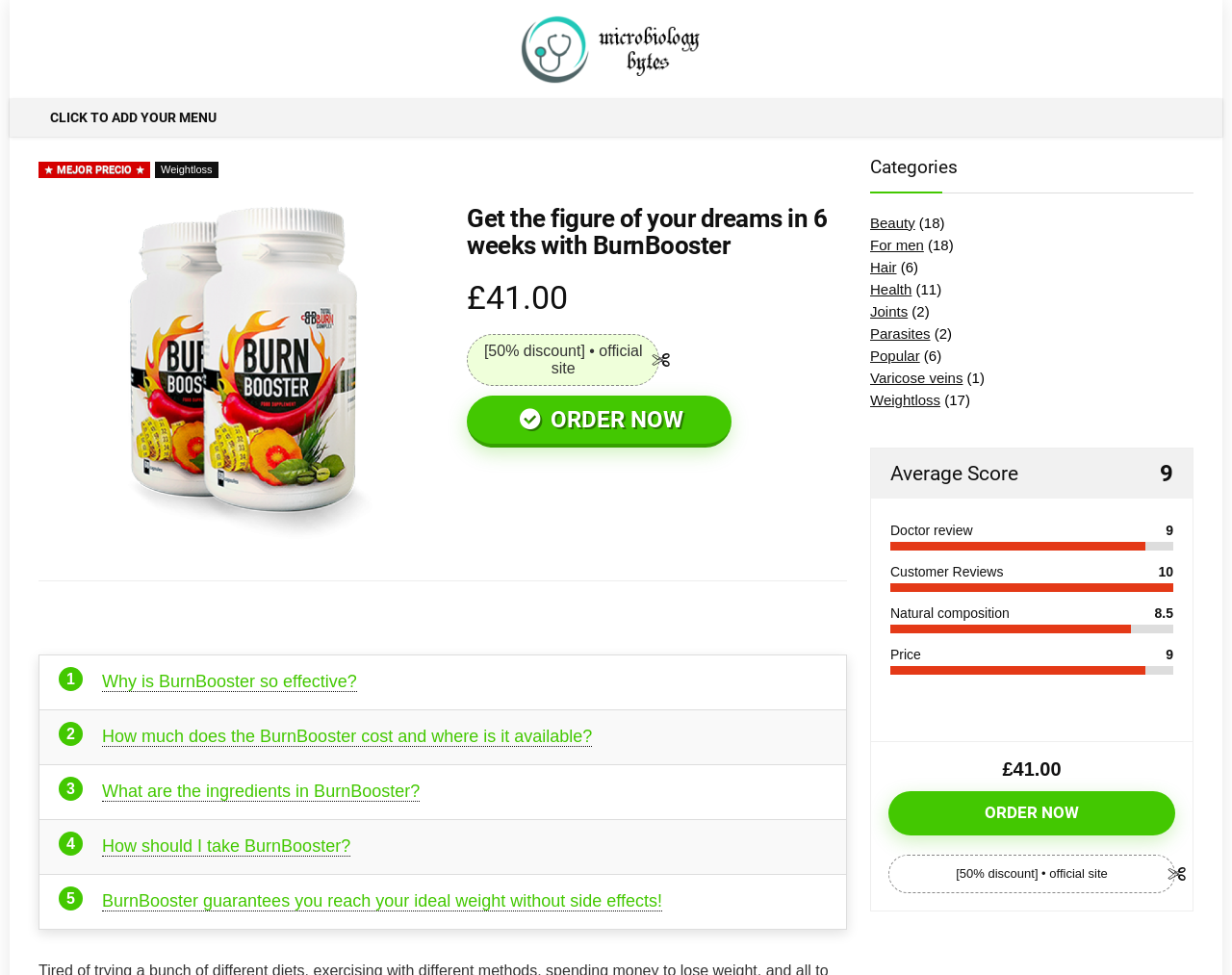Can you find the bounding box coordinates for the element that needs to be clicked to execute this instruction: "Click to add your menu"? The coordinates should be given as four float numbers between 0 and 1, i.e., [left, top, right, bottom].

[0.031, 0.101, 0.185, 0.14]